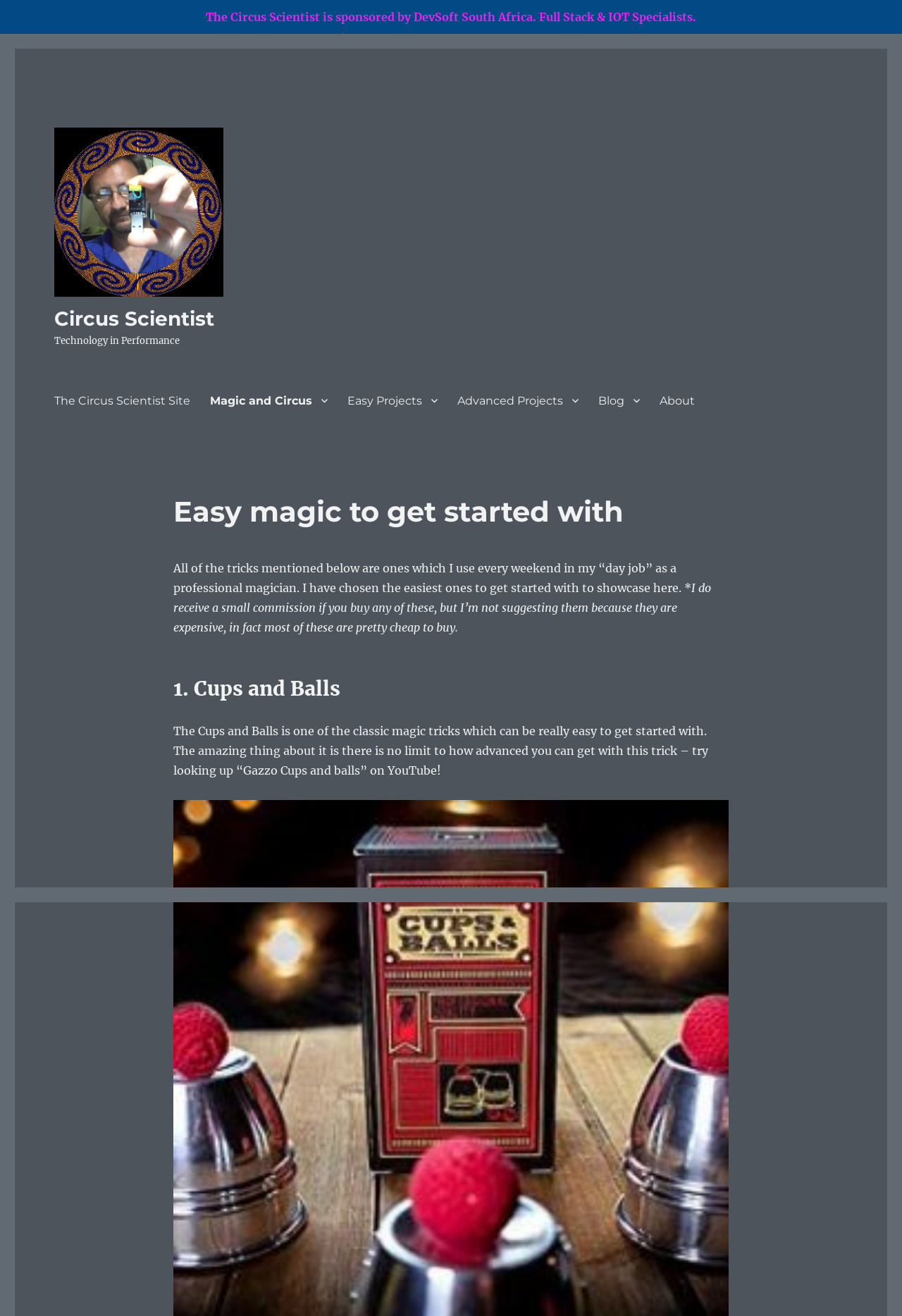Please respond in a single word or phrase: 
What is the purpose of the tricks mentioned?

To get started